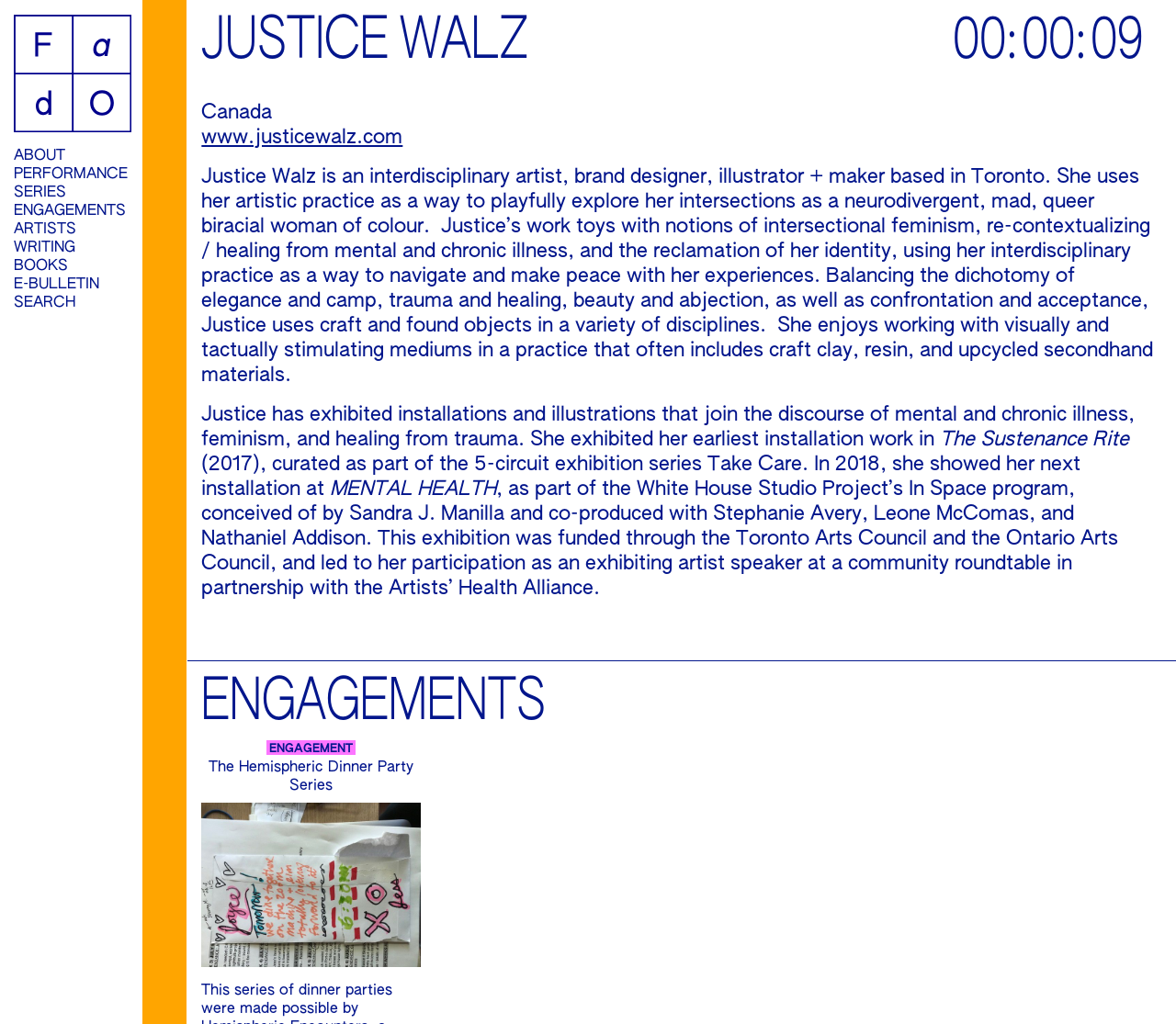Please identify the bounding box coordinates for the region that you need to click to follow this instruction: "go to ENGAGEMENTS section".

[0.171, 0.66, 0.987, 0.715]